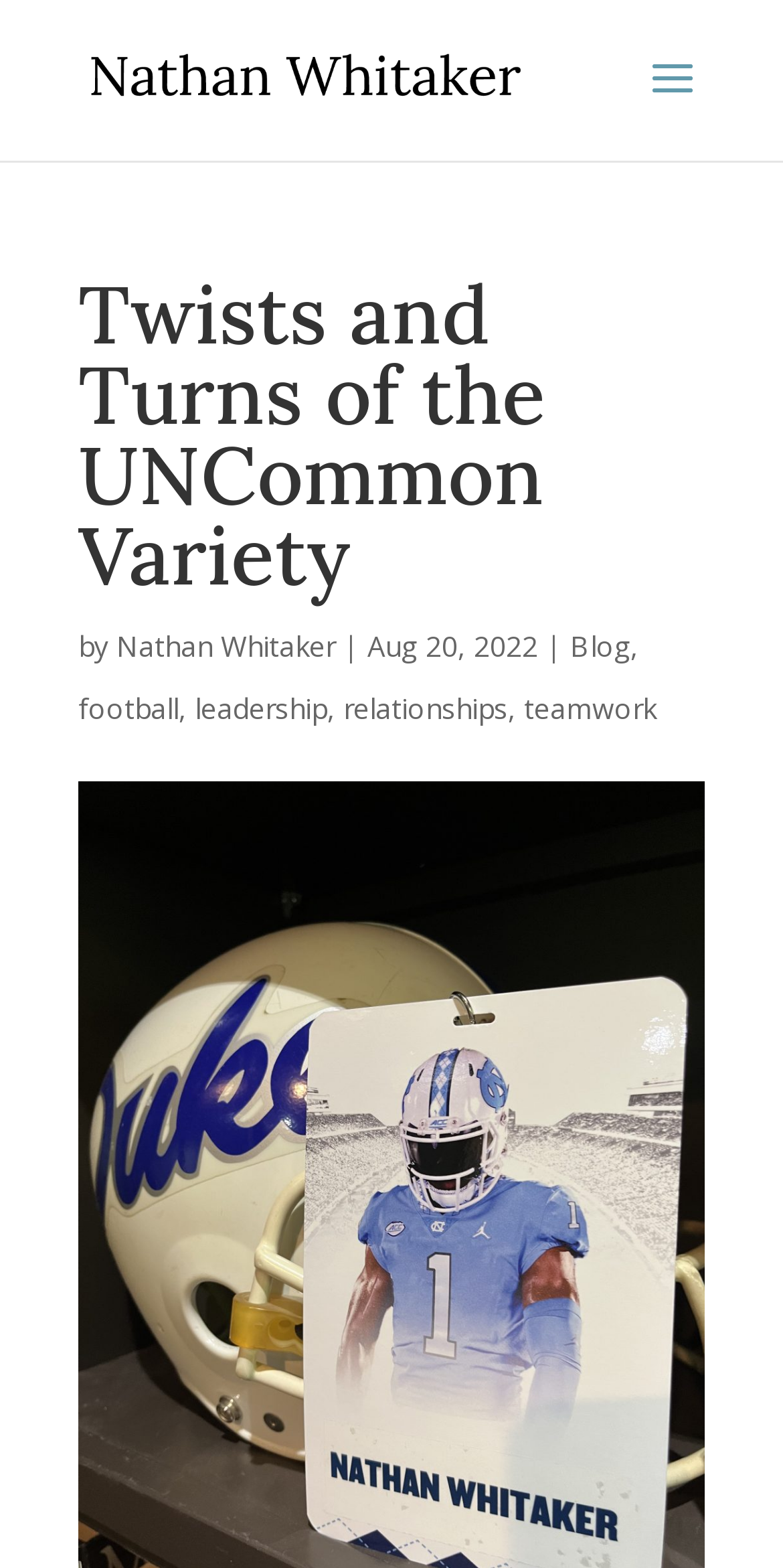Answer briefly with one word or phrase:
What are the topics mentioned in the webpage?

football, leadership, relationships, teamwork